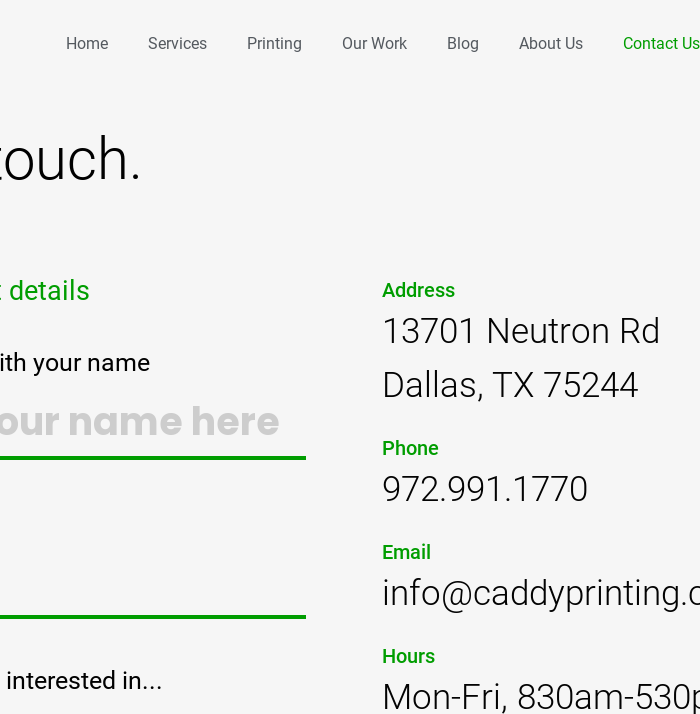Give a thorough caption of the image, focusing on all visible elements.

The image showcases the "Contact Us" section of a website dedicated to magnets and printing services. It features a clean layout with a focus on reaching out to the business. The prominent call to action, "Get in touch," invites users to connect. Below this, there is a form field labeled "your name here," encouraging potential customers to provide their details. 

Additional contact information is well-organized, displaying the business address at "13701 Neutron Rd, Dallas, TX 75244," along with the phone number "972.991.1770" for direct inquiries. An email address, "info@caddyprinting.com," is included for online communication, and the business hours are stated as "Mon-Fri, 830am-530pm." The use of green text highlights important details, enhancing readability and encouraging interaction with the service.